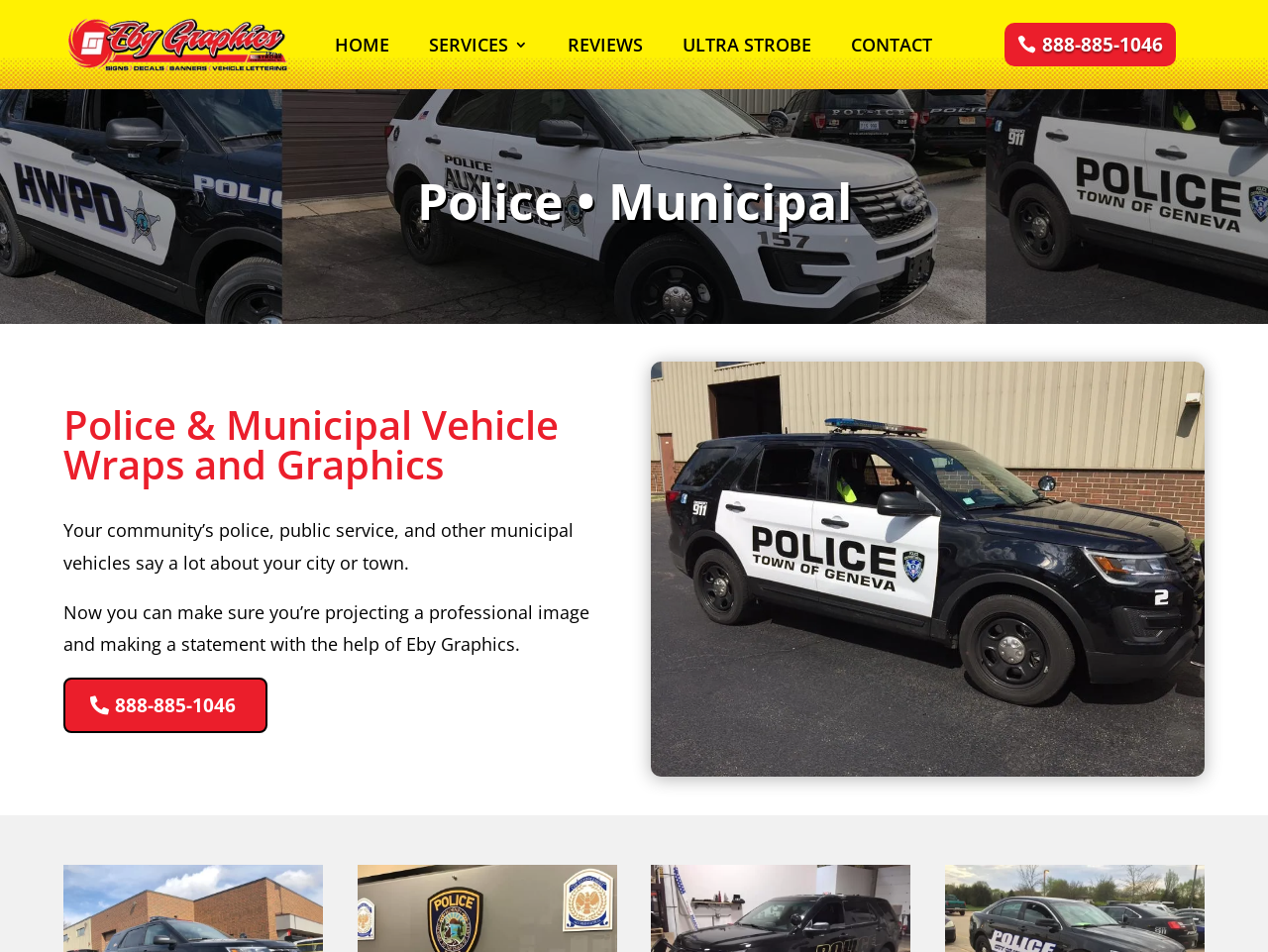What is the purpose of Eby Graphics?
Provide an in-depth answer to the question, covering all aspects.

I read the static text element 'Now you can make sure you’re projecting a professional image and making a statement with the help of Eby Graphics.' and understood that the purpose of Eby Graphics is to help project a professional image.